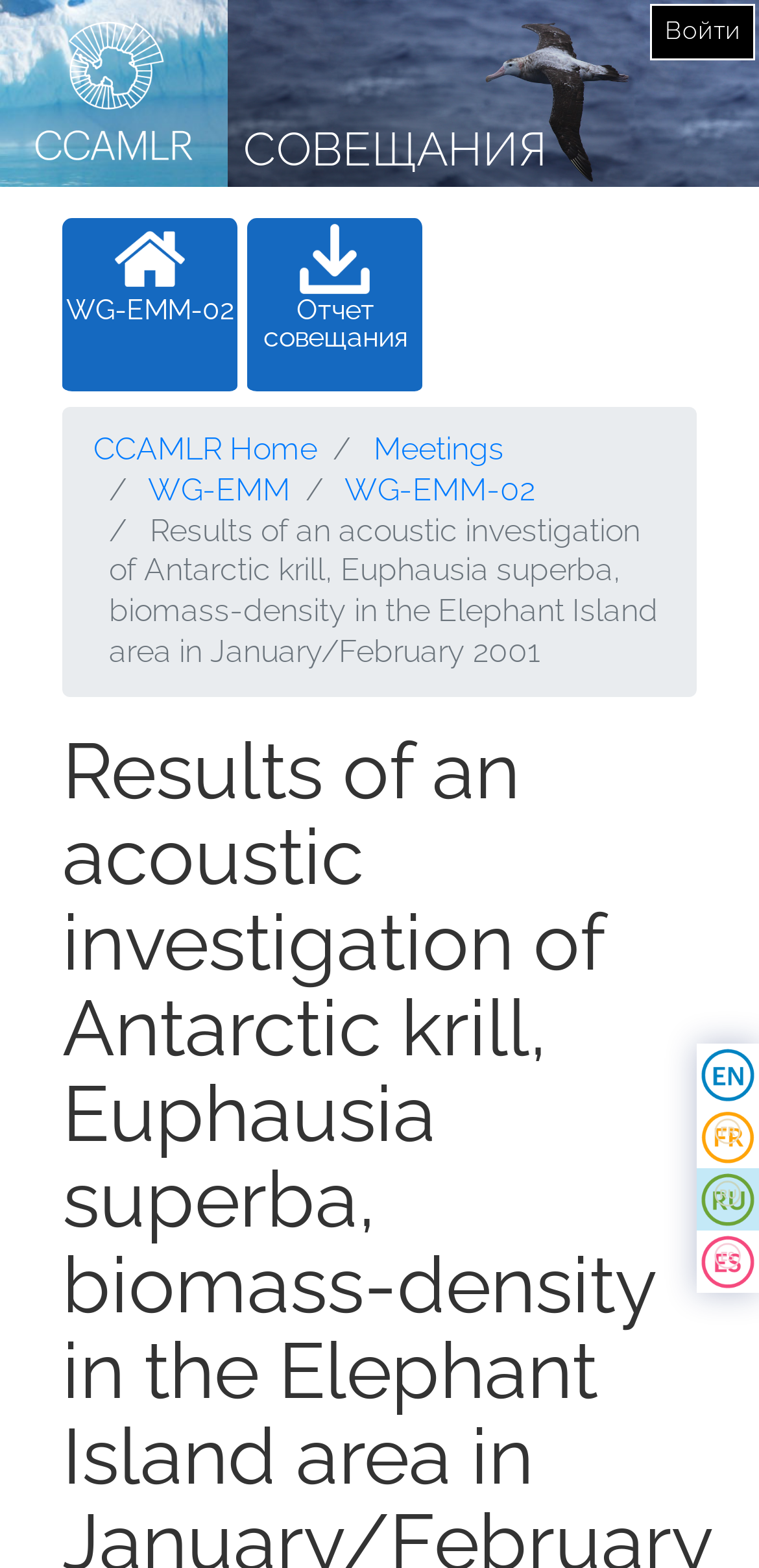Please locate the bounding box coordinates of the element's region that needs to be clicked to follow the instruction: "Click on Facebook link". The bounding box coordinates should be provided as four float numbers between 0 and 1, i.e., [left, top, right, bottom].

None